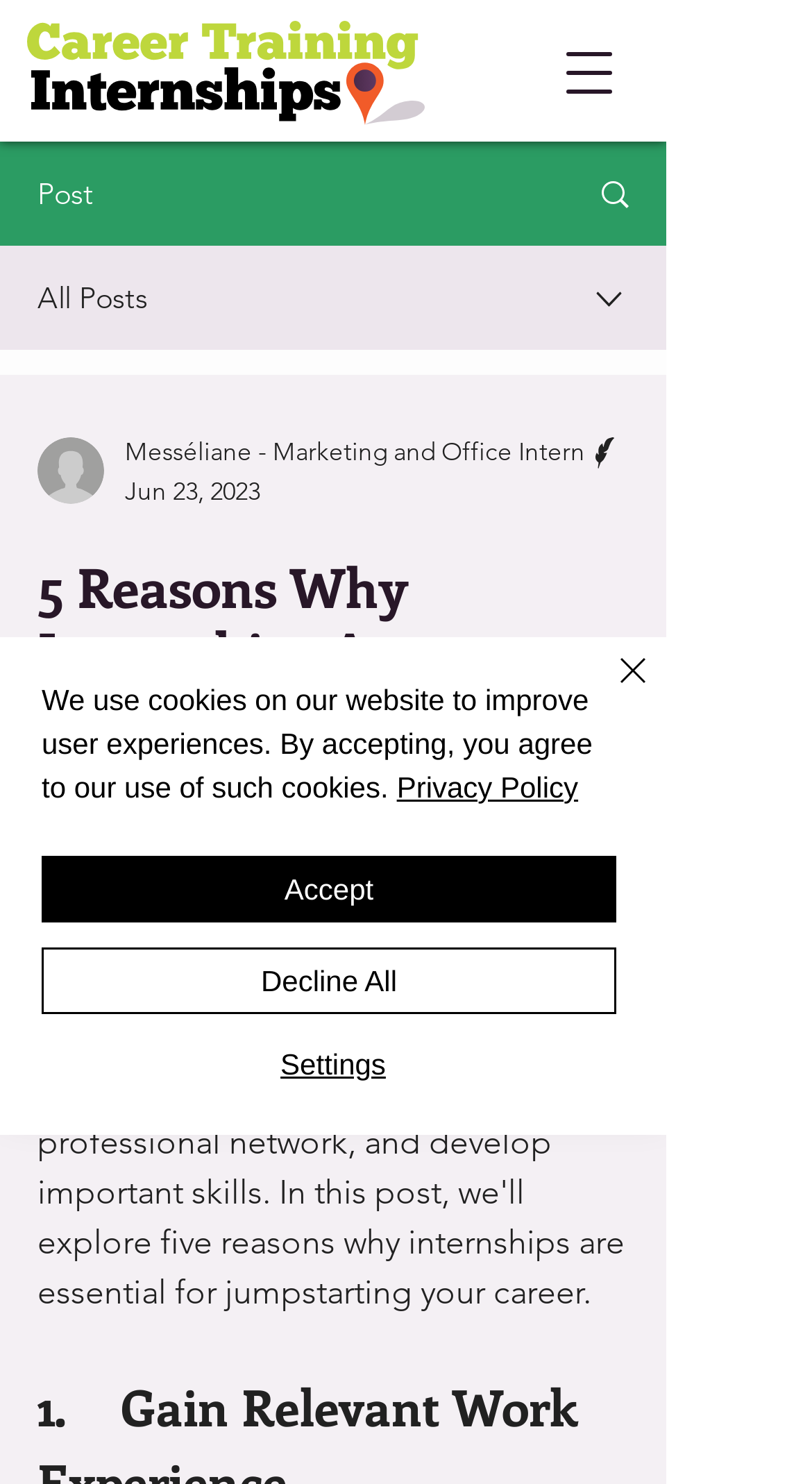How many social media links are there?
Give a one-word or short-phrase answer derived from the screenshot.

2